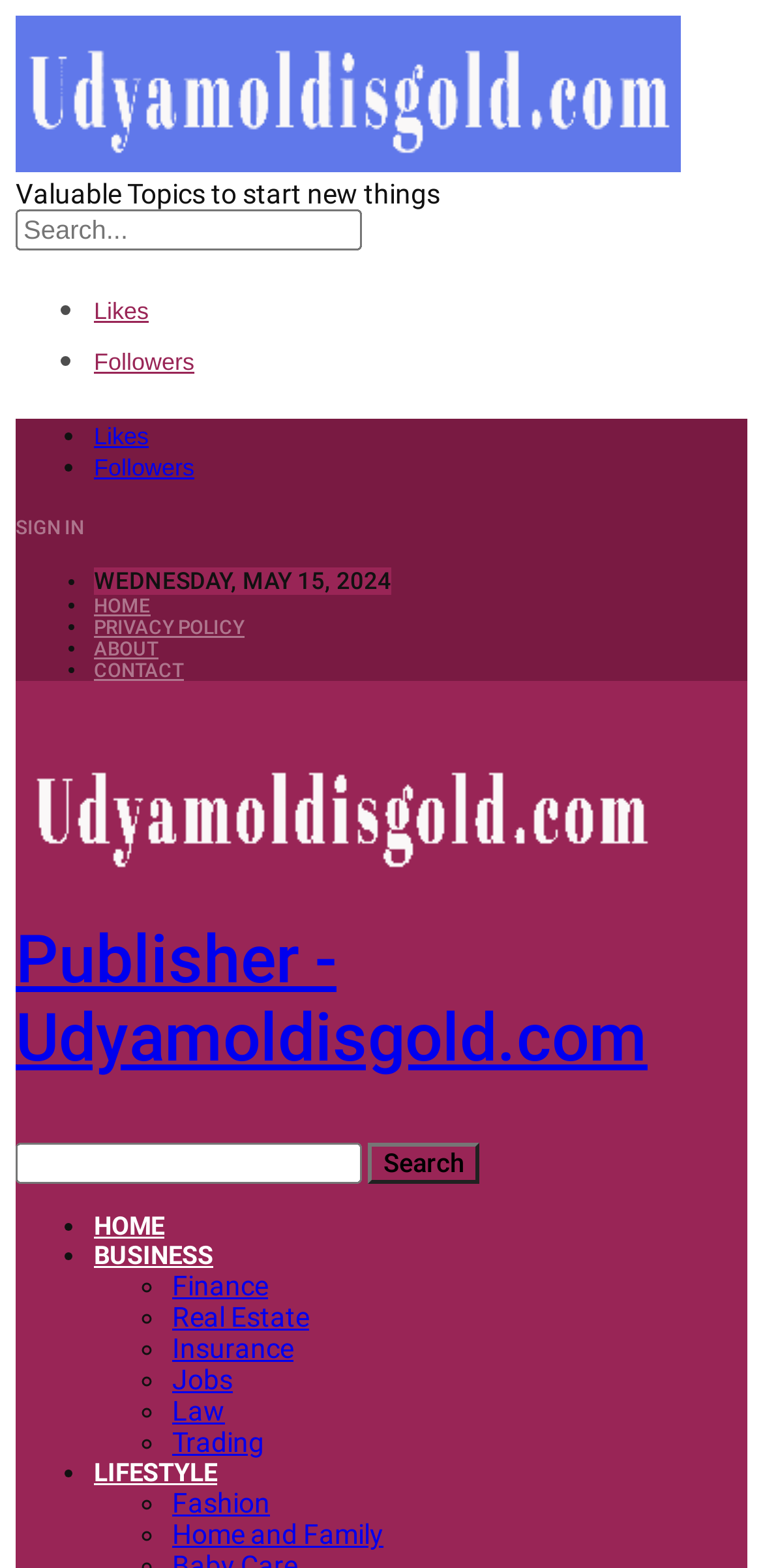Find and generate the main title of the webpage.

Cell Phone Spying Software – Precisely Why Do People Use It?